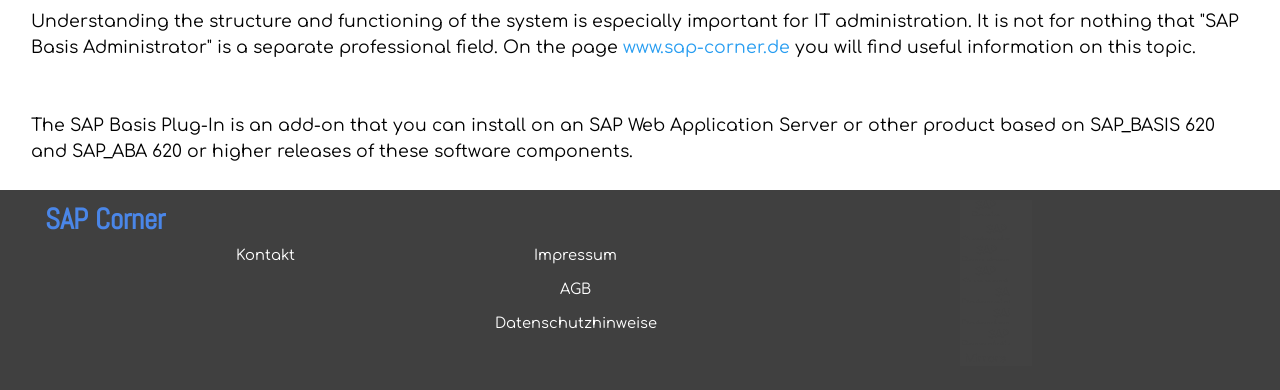From the details in the image, provide a thorough response to the question: What is the purpose of the SAP Basis Plug-In?

The SAP Basis Plug-In is an add-on that can be installed on an SAP Web Application Server or other products based on SAP_BASIS 620 and SAP_ABA 620 or higher releases of these software components, as stated in the text.